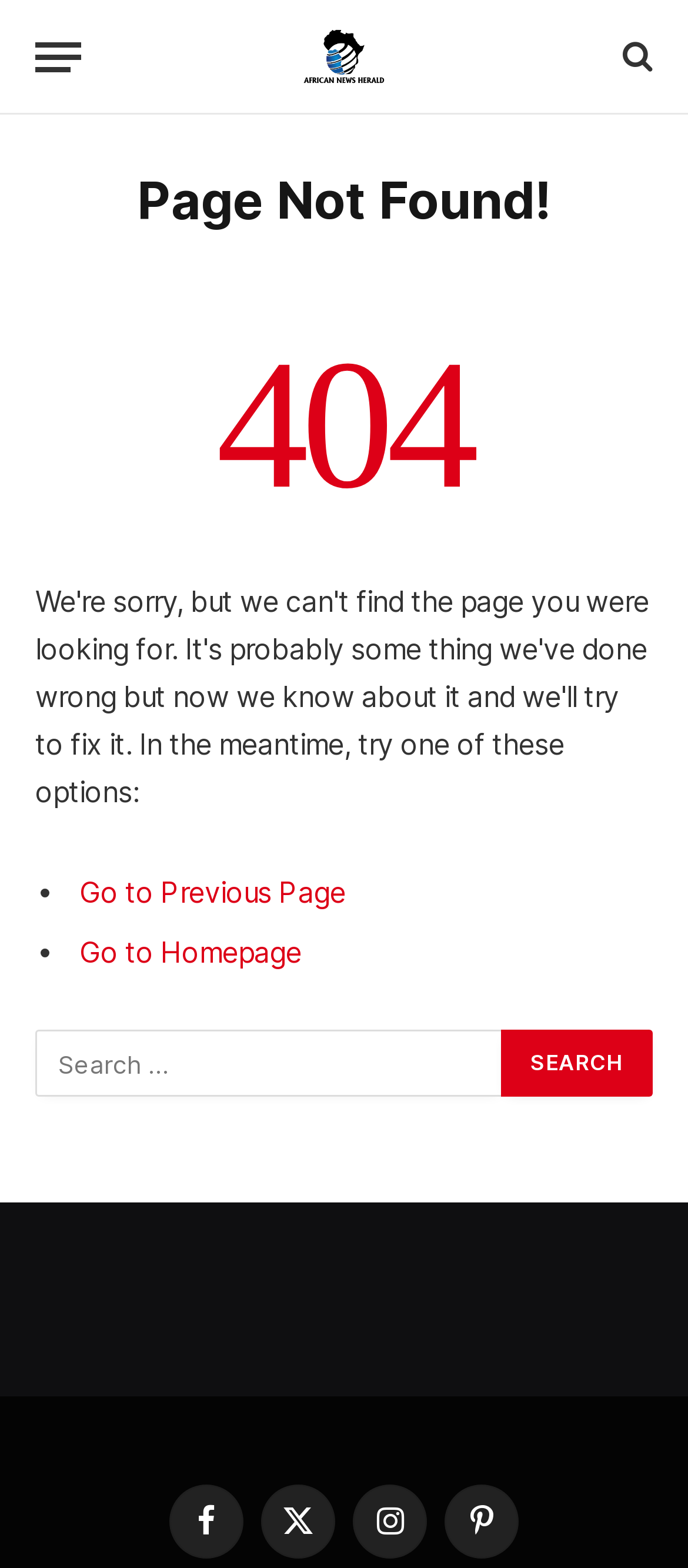Using the description "aria-label="Menu"", predict the bounding box of the relevant HTML element.

[0.051, 0.011, 0.118, 0.062]